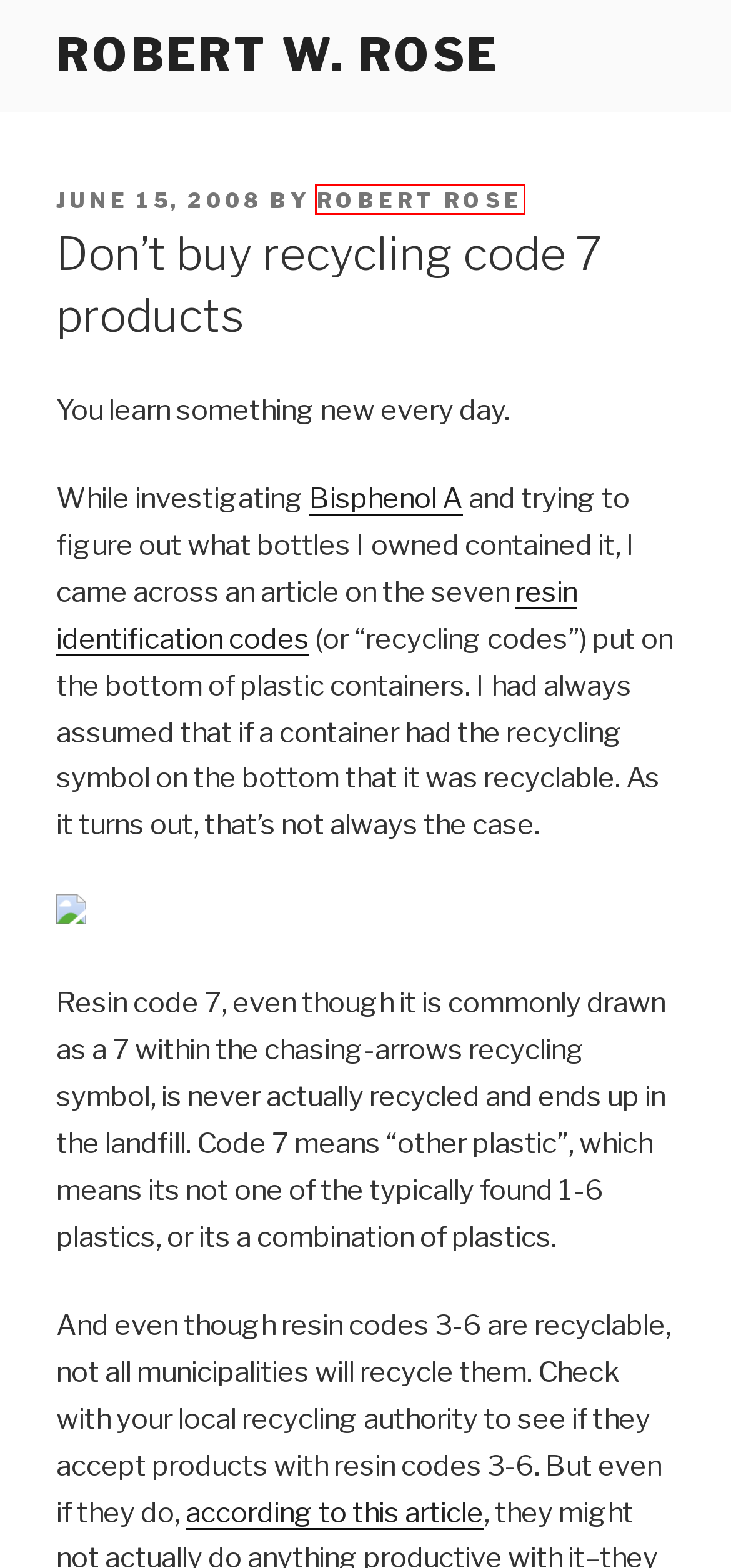Review the webpage screenshot provided, noting the red bounding box around a UI element. Choose the description that best matches the new webpage after clicking the element within the bounding box. The following are the options:
A. April 2006 – Robert W. Rose
B. Robert W. Rose
C. Management – Robert W. Rose
D. June 2012 – Robert W. Rose
E. Robert Rose – Robert W. Rose
F. F9 001 success! – Robert W. Rose
G. November 2008 – Robert W. Rose
H. December 2008 – Robert W. Rose

E